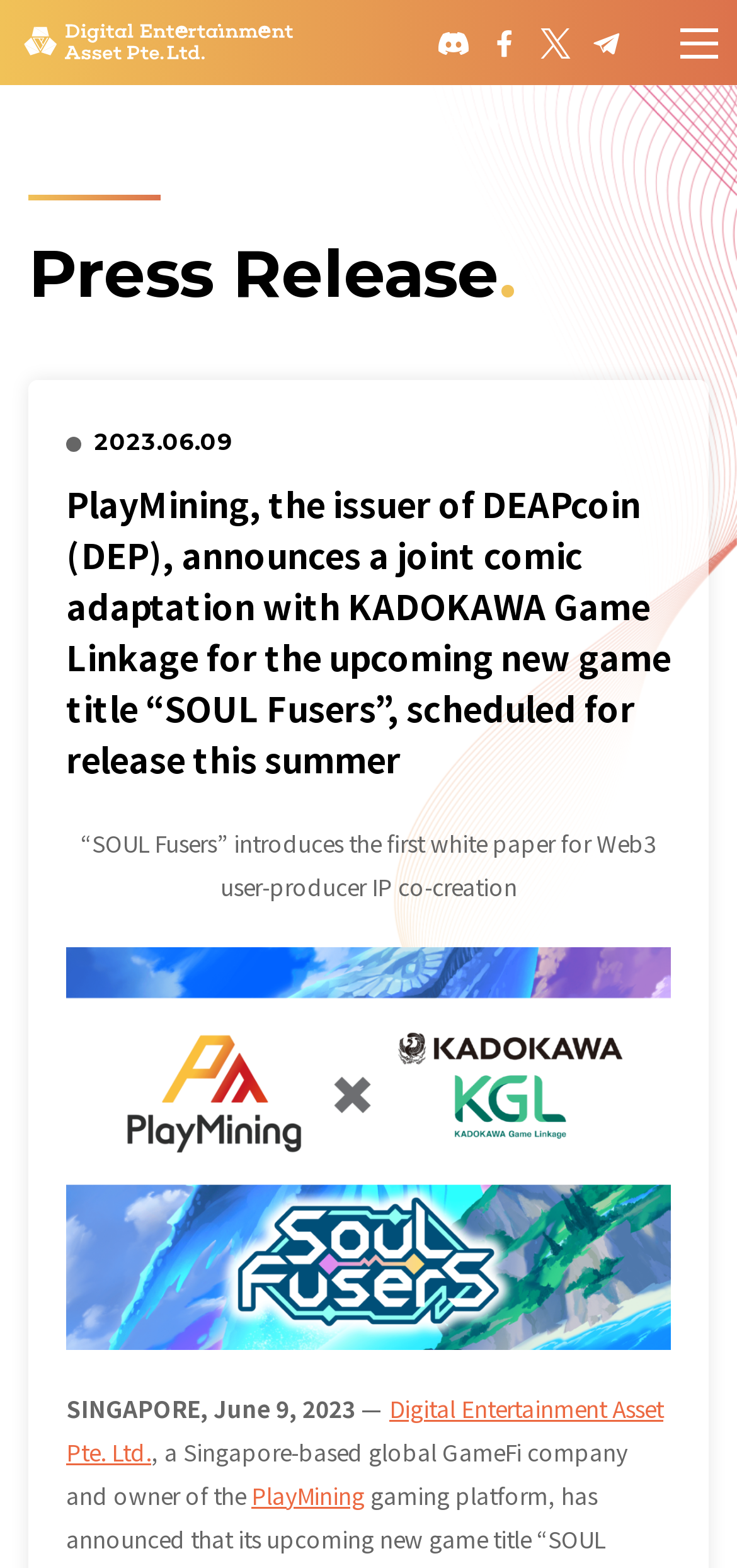From the element description: "PlayMining", extract the bounding box coordinates of the UI element. The coordinates should be expressed as four float numbers between 0 and 1, in the order [left, top, right, bottom].

[0.341, 0.943, 0.495, 0.963]